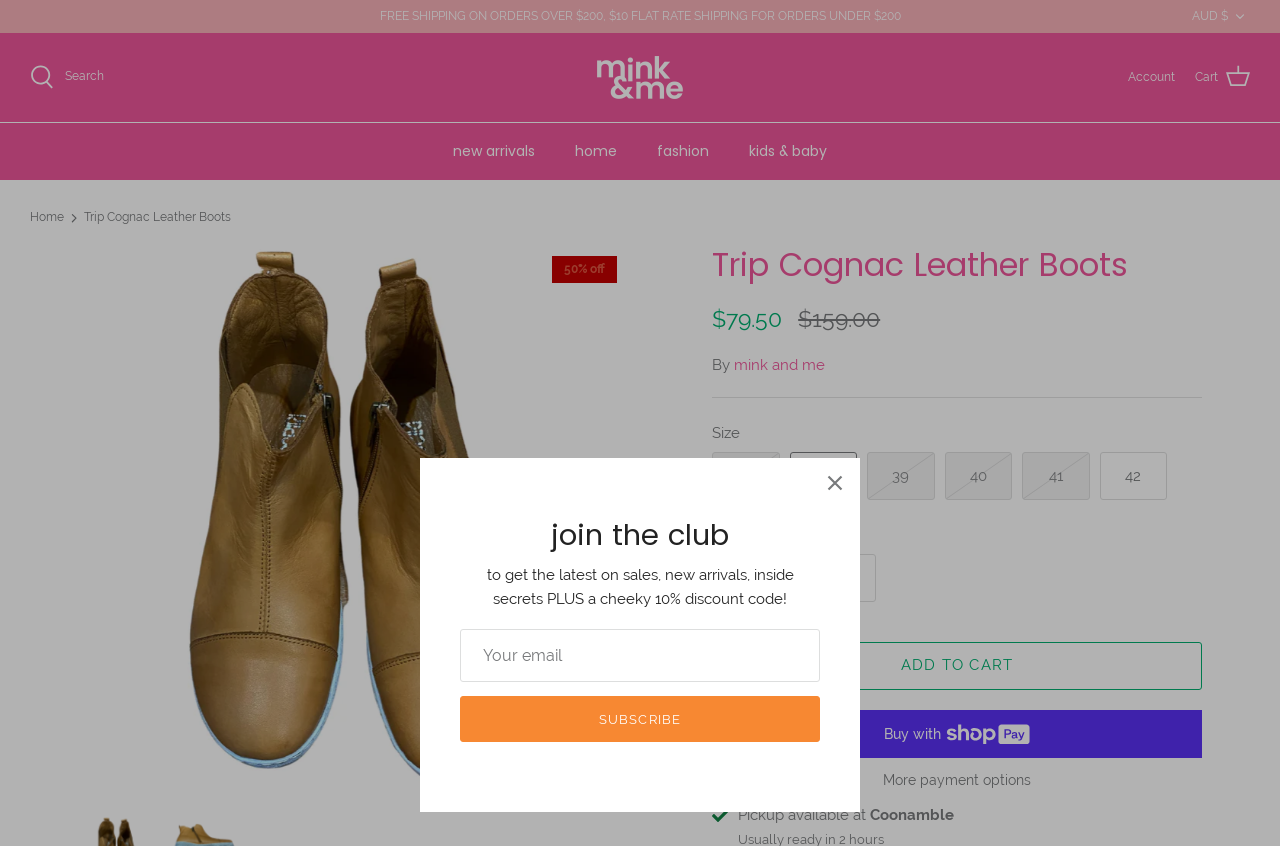Explain the webpage in detail.

This webpage appears to be a product page for a pair of boots, specifically the "Trip Cognac Leather Boots" from the brand "mink and me". 

At the top of the page, there is a navigation bar with links to "new arrivals", "home", "fashion", and "kids & baby". Below this, there is a breadcrumb navigation showing the path from the homepage to the current product page. 

On the left side of the page, there is a list of sizes available for the boots, with links to select each size. Below this, there is a section to select the quantity of boots to purchase, with buttons to increment or decrement the quantity. 

On the right side of the page, there is a product description and pricing information, including the original price of $159.00 and the discounted price of $79.50. There is also a call-to-action button to "ADD TO CART" and another button to "Buy now with ShopPay". 

Further down the page, there is a section with a heading "Pickup available at" and a location listed as "Coonamble". 

Additionally, there is a modal dialog box that appears to be a newsletter signup form, with a heading "join the club" and a description of the benefits of signing up, including a 10% discount code. The form has a field to enter an email address and a button to "SUBSCRIBE".